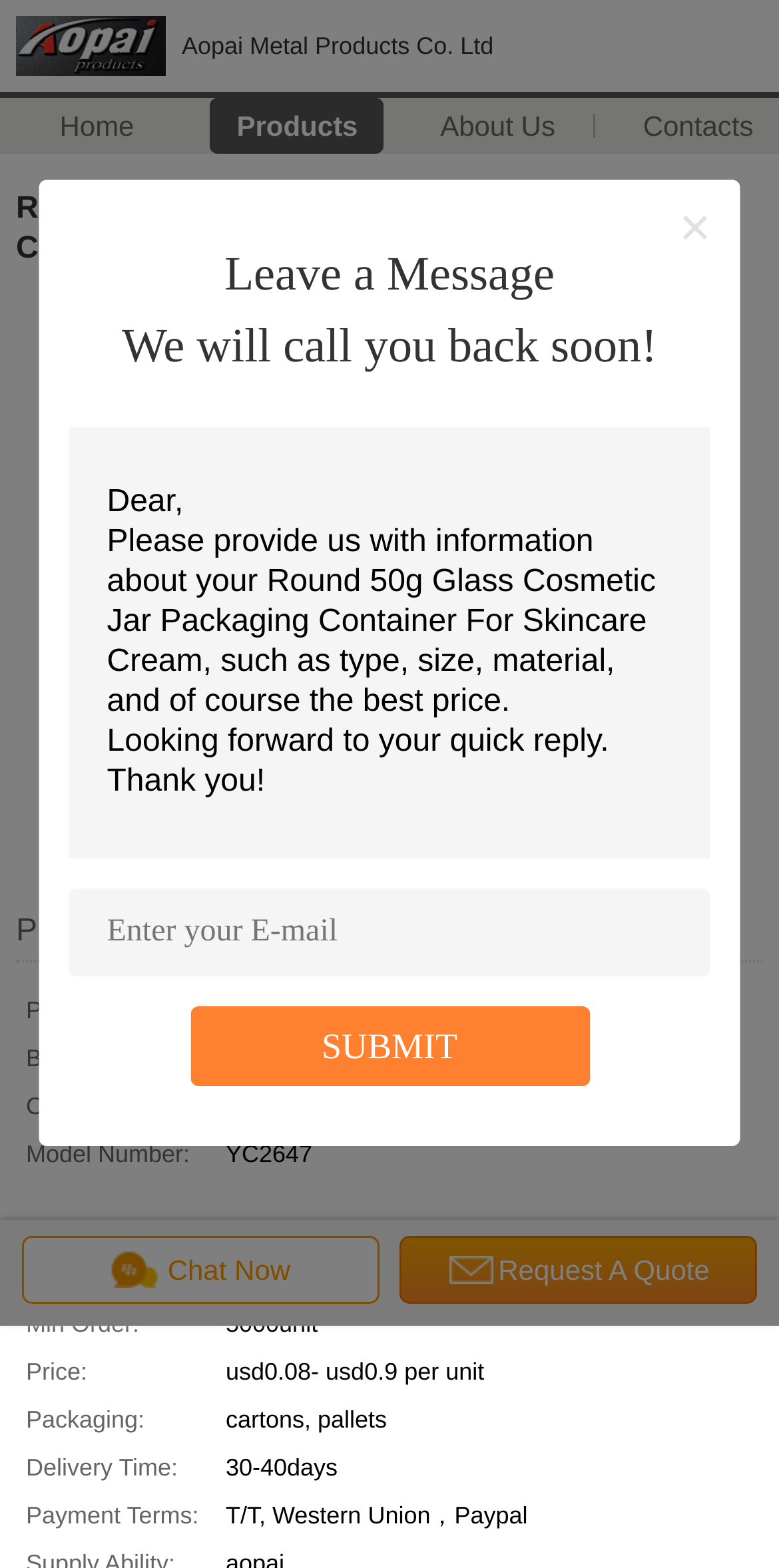From the webpage screenshot, predict the bounding box coordinates (top-left x, top-left y, bottom-right x, bottom-right y) for the UI element described here: Get Best Price

[0.062, 0.487, 0.474, 0.533]